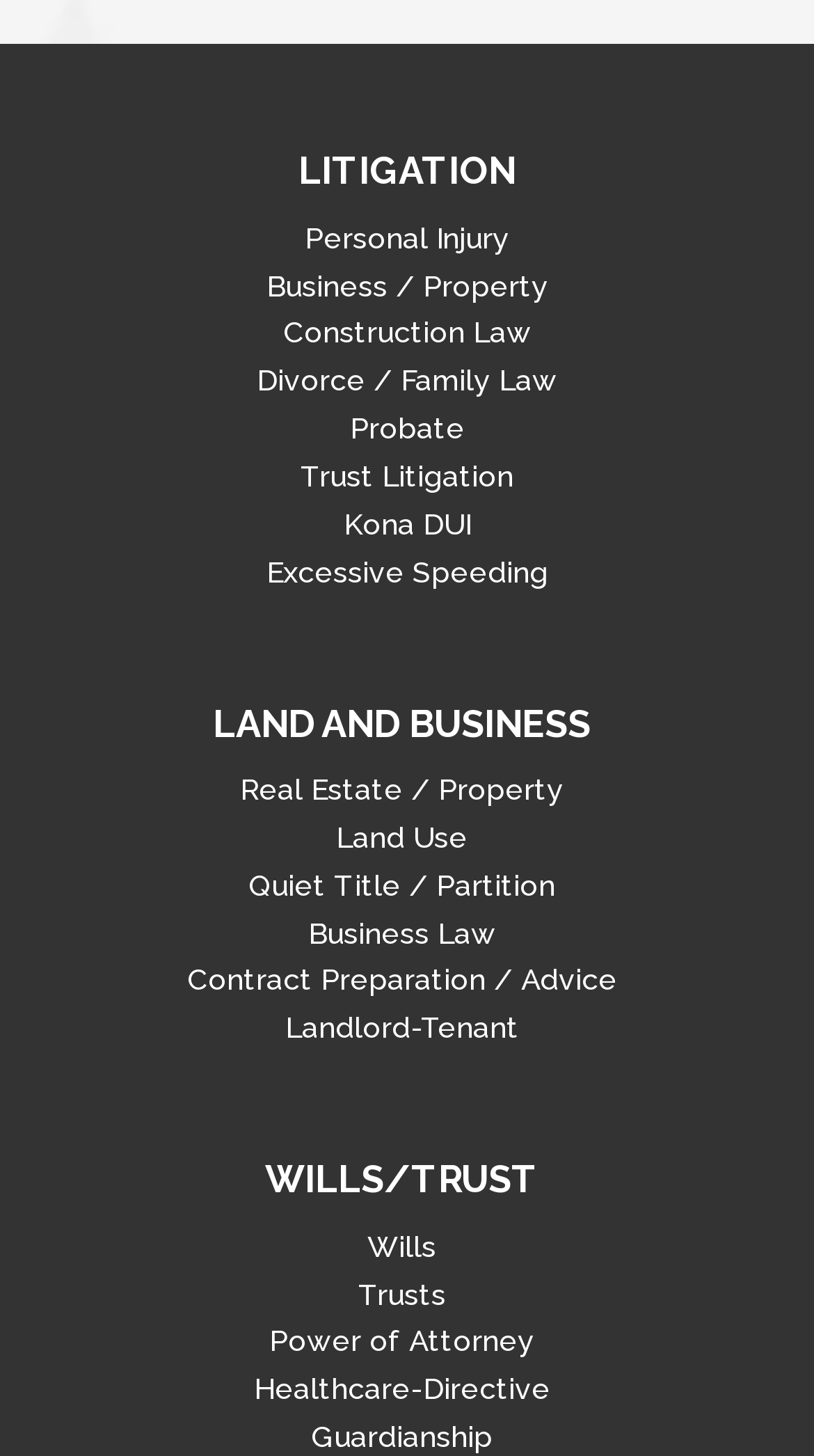Please determine the bounding box coordinates of the element to click on in order to accomplish the following task: "Learn about Construction Law". Ensure the coordinates are four float numbers ranging from 0 to 1, i.e., [left, top, right, bottom].

[0.347, 0.217, 0.653, 0.24]